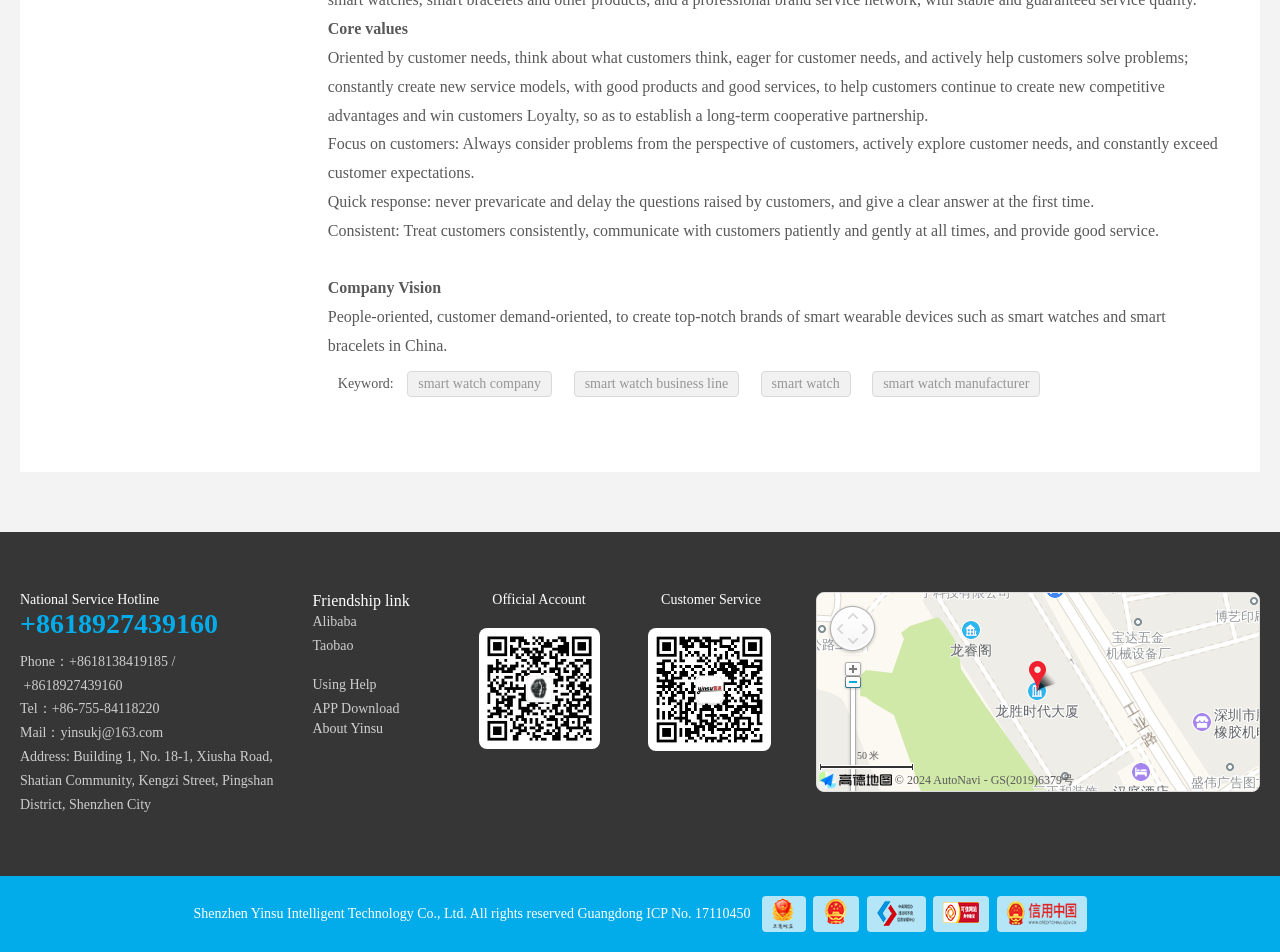Could you locate the bounding box coordinates for the section that should be clicked to accomplish this task: "Contact customer service".

[0.514, 0.622, 0.595, 0.637]